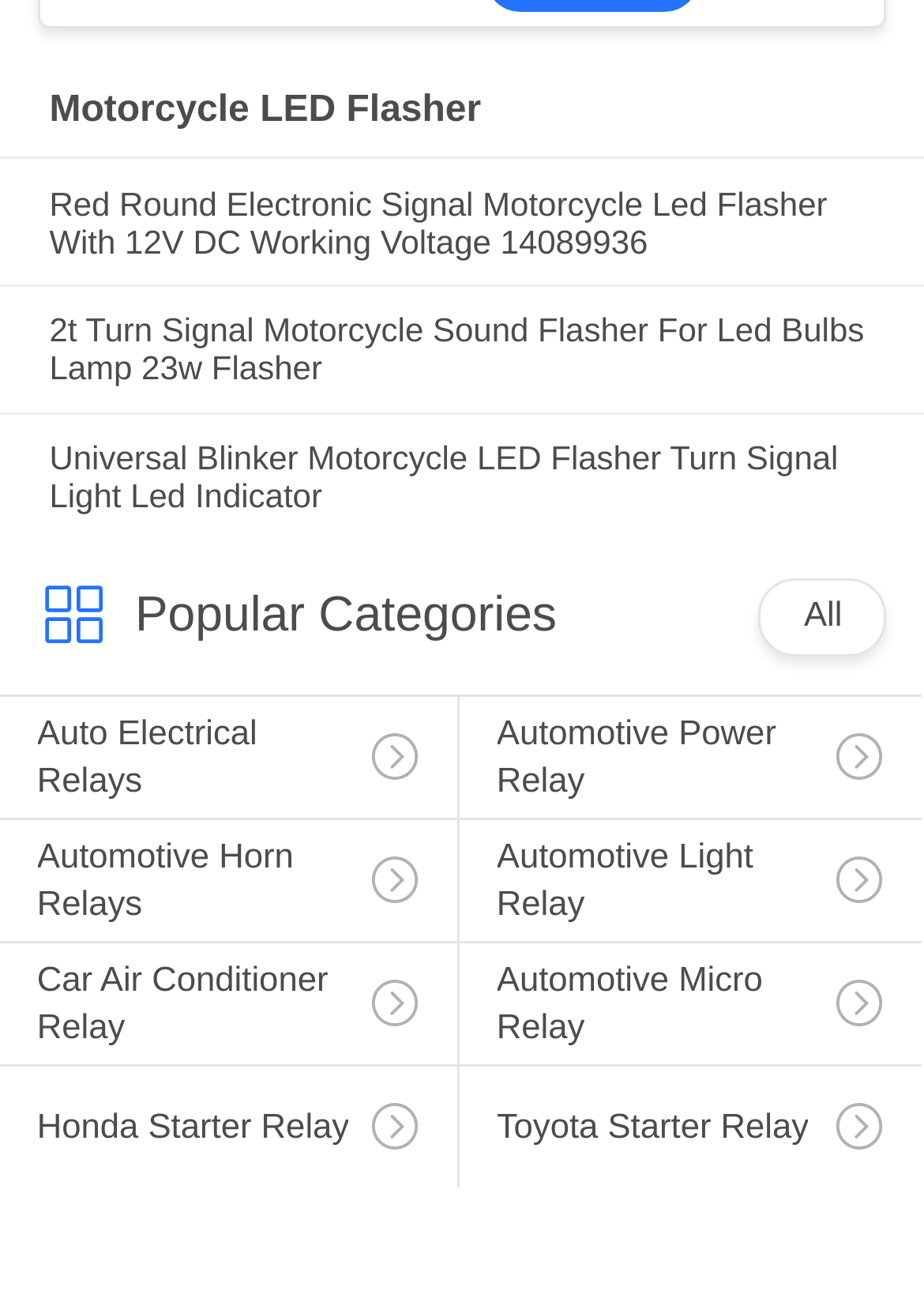Determine the bounding box coordinates for the element that should be clicked to follow this instruction: "Browse Popular Categories". The coordinates should be given as four float numbers between 0 and 1, in the format [left, top, right, bottom].

[0.146, 0.45, 0.603, 0.492]